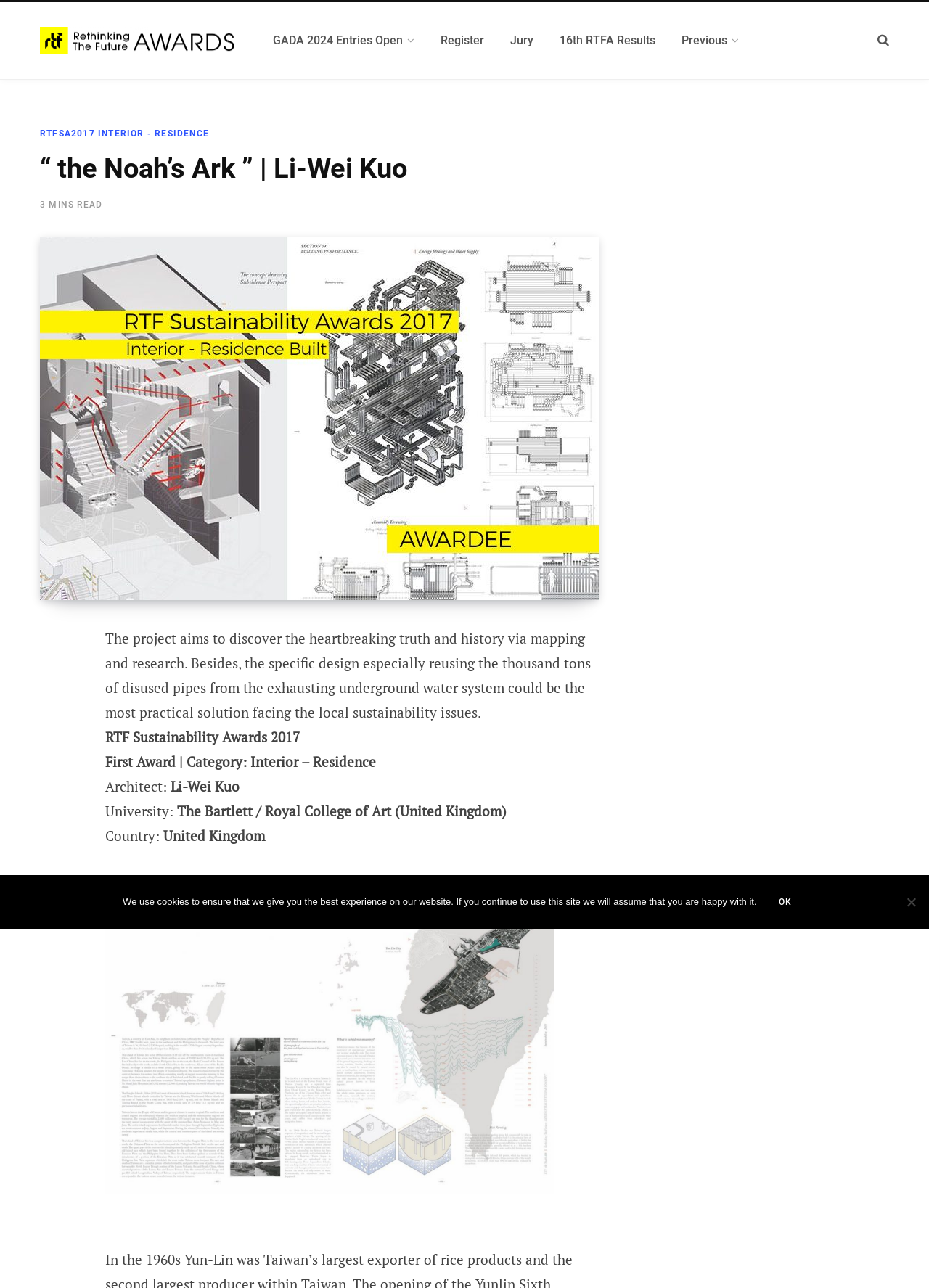Determine the bounding box coordinates of the region that needs to be clicked to achieve the task: "View the '16th RTFA Results'".

[0.588, 0.012, 0.72, 0.051]